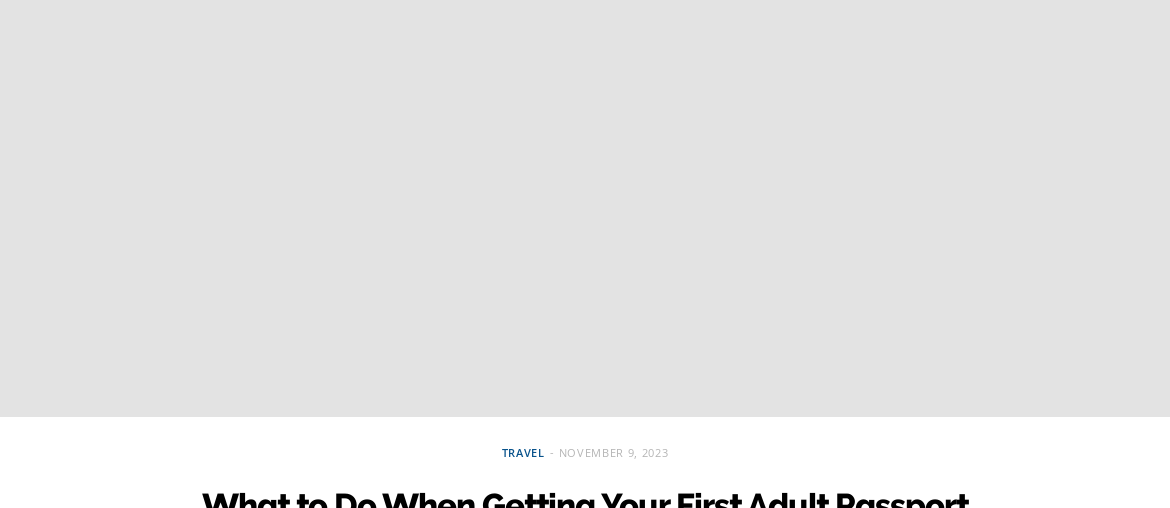Explain the details of the image comprehensively.

The image features a clean and minimalist layout, emphasizing the title "What to Do When Getting Your First Adult Passport," which suggests a focus on helpful travel information. Below the title, there is a subheading indicating the category "Travel" and the date "November 9, 2023," establishing the content's relevance and context. The overall aesthetic is likely designed to capture attention and provide readers with essential guidance on the process of obtaining their first adult passport, making it an important resource for those planning to travel.